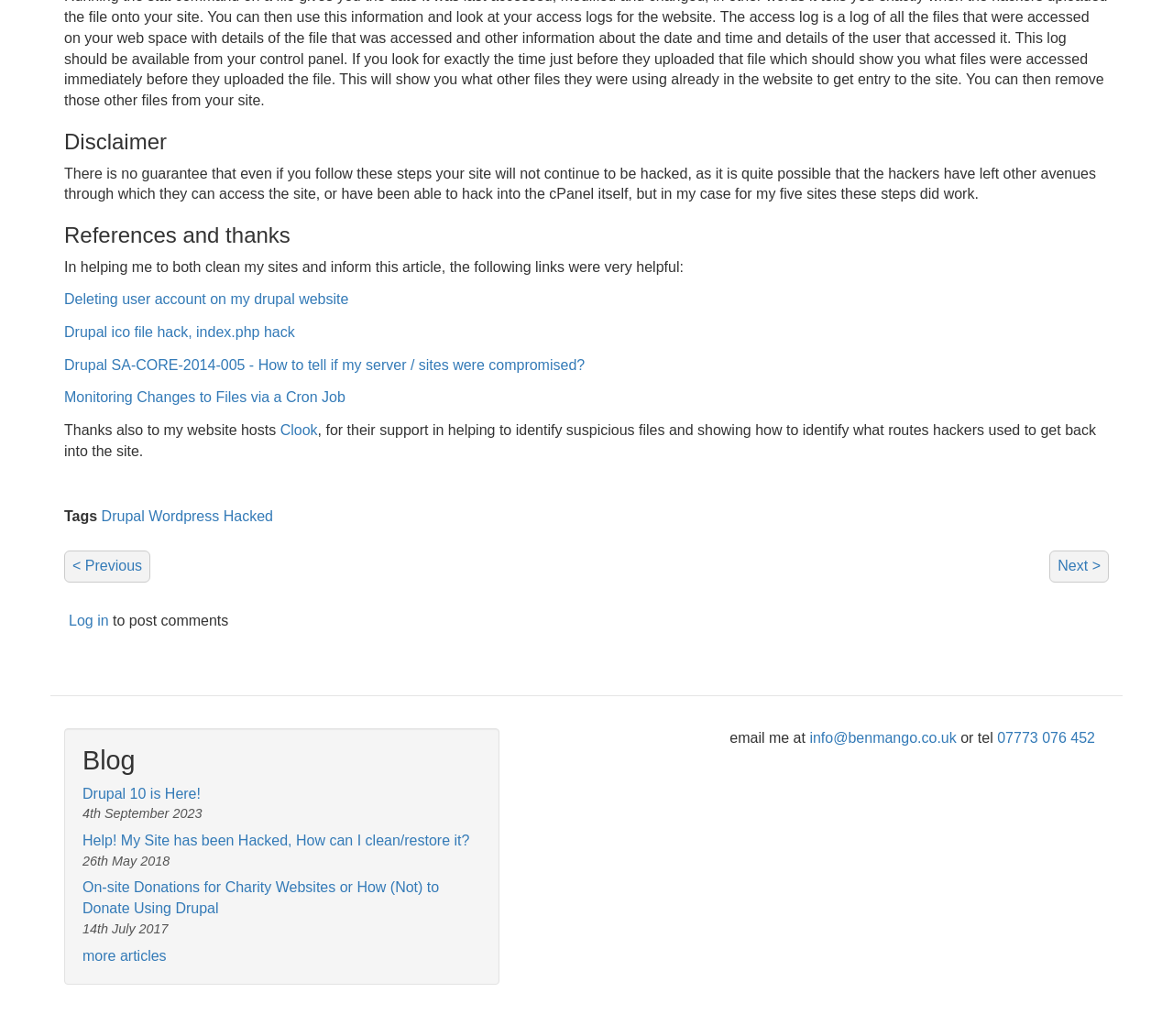From the given element description: "info@benmango.co.uk", find the bounding box for the UI element. Provide the coordinates as four float numbers between 0 and 1, in the order [left, top, right, bottom].

[0.69, 0.705, 0.815, 0.72]